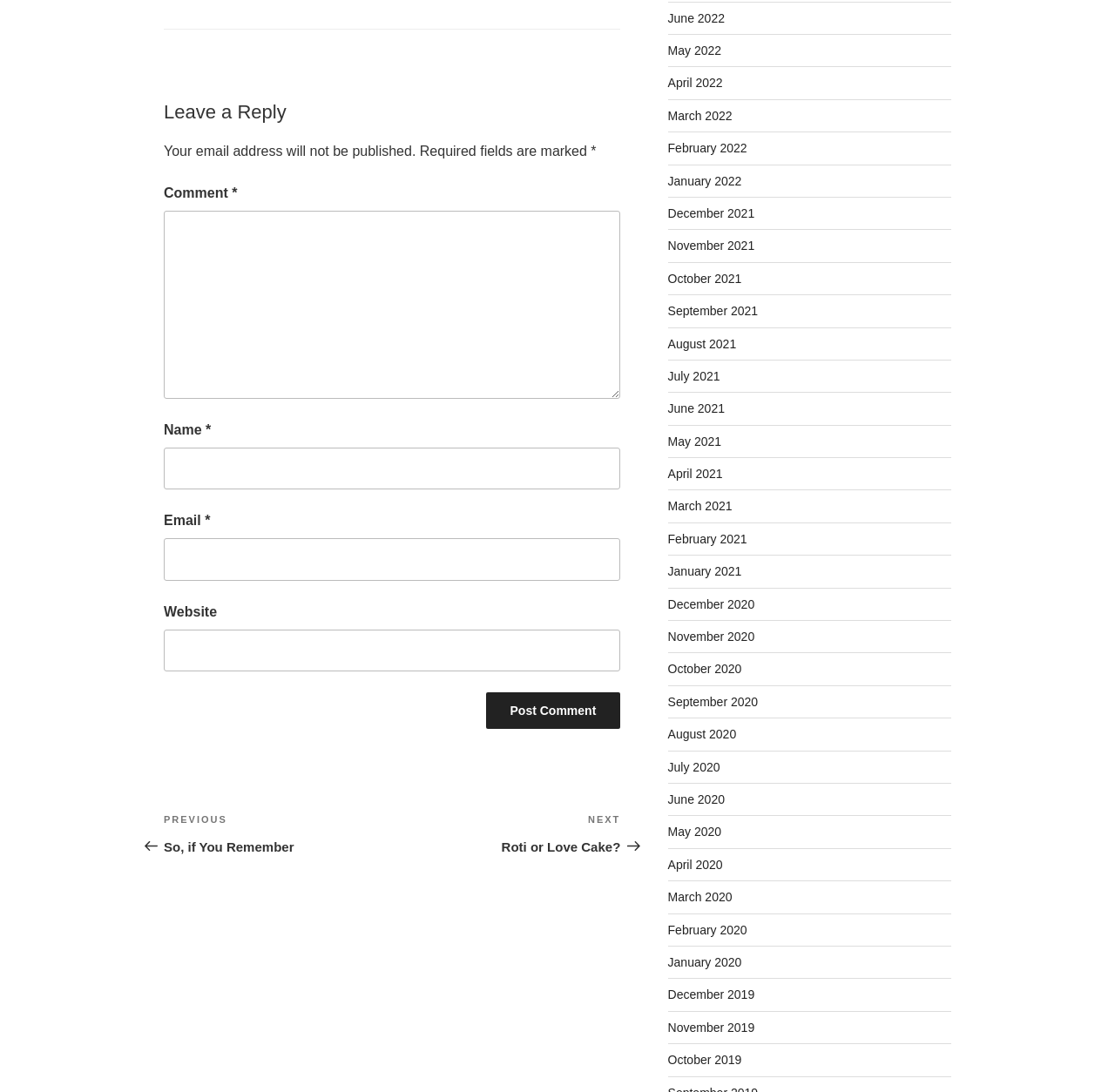Provide a single word or phrase to answer the given question: 
What is the difference between the 'Email' and 'Website' text boxes?

One is required, one is not